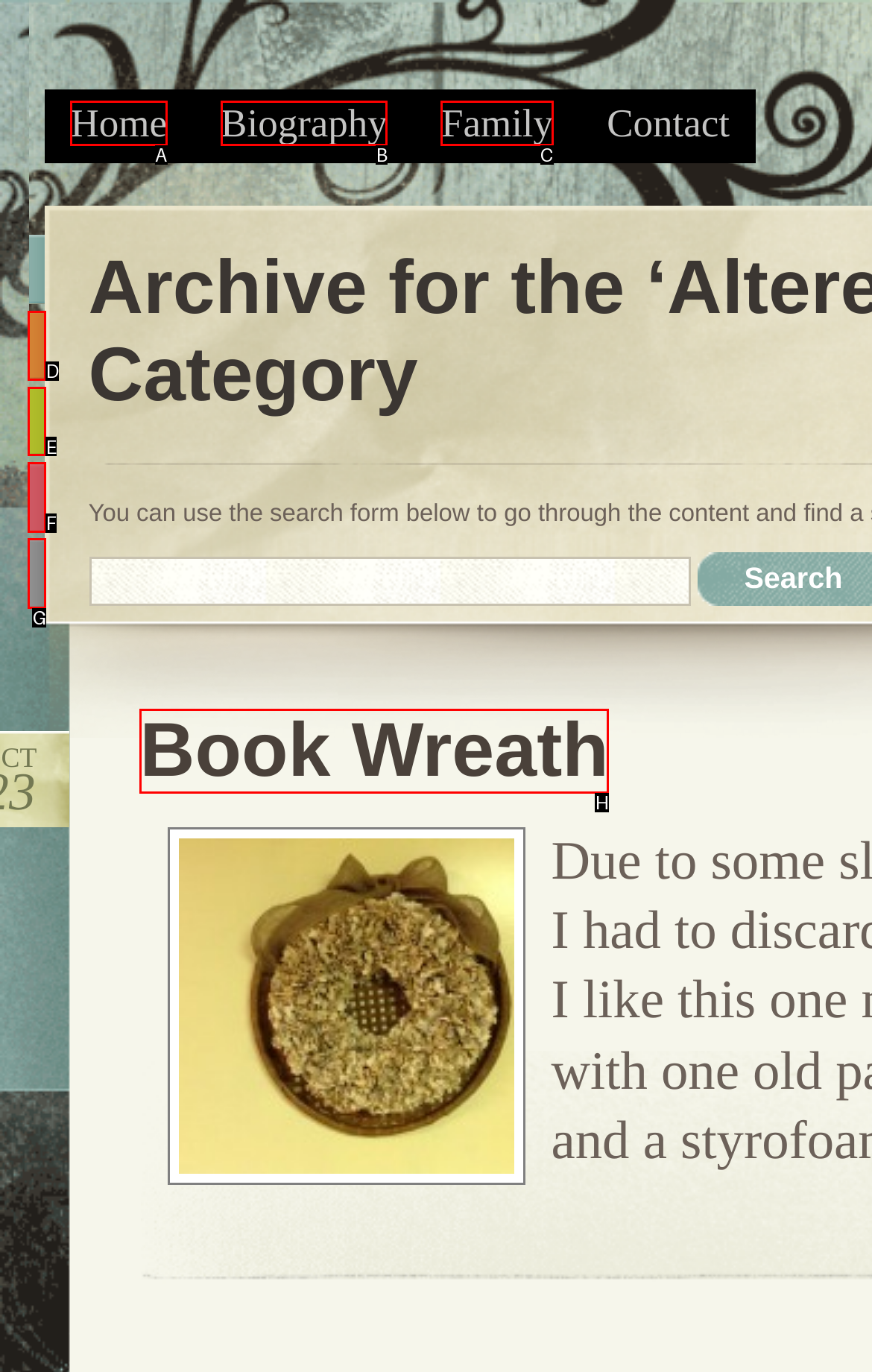Specify which UI element should be clicked to accomplish the task: explore book wreath. Answer with the letter of the correct choice.

H